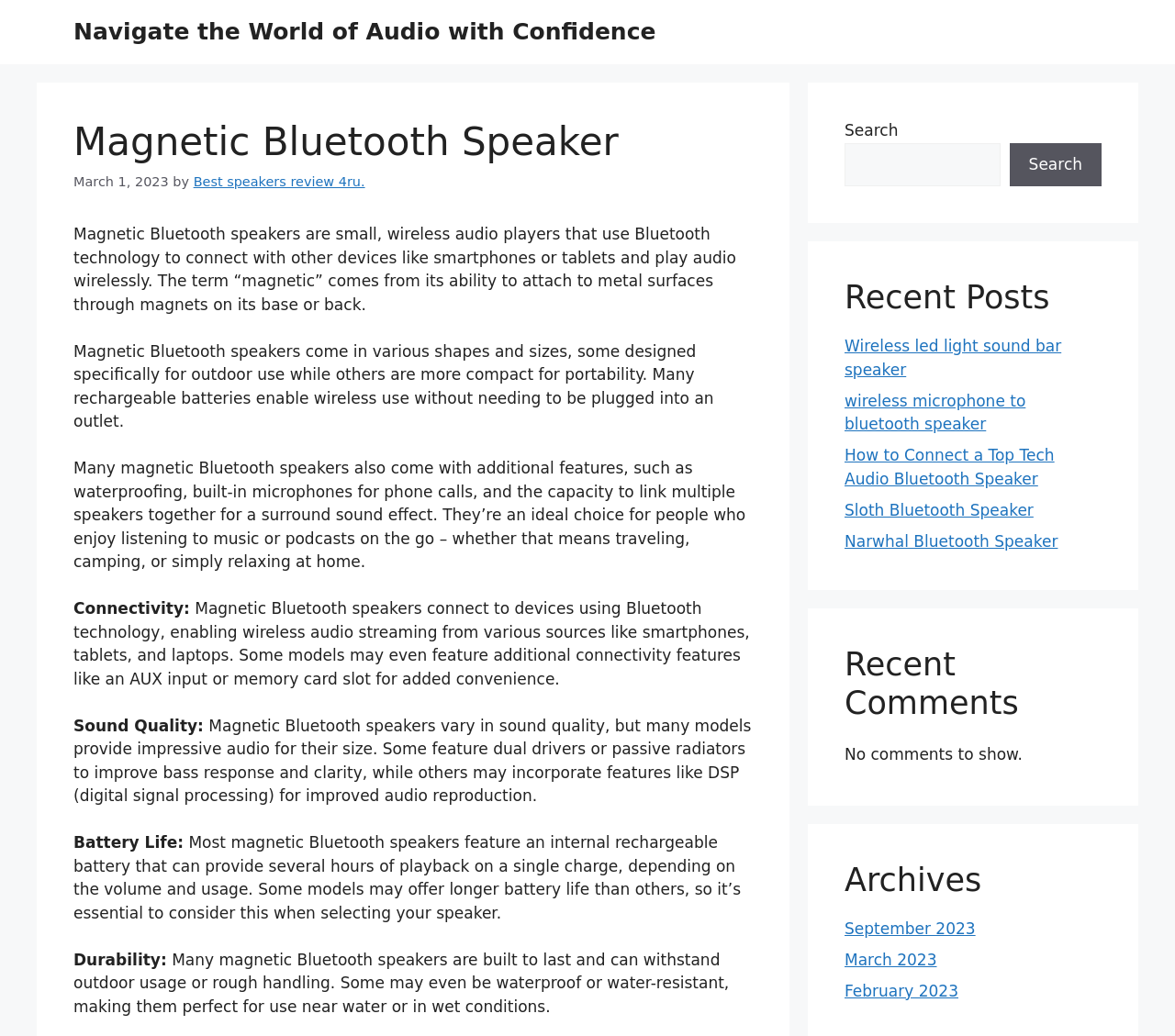What is the benefit of magnetic Bluetooth speakers for outdoor use?
Provide a detailed and well-explained answer to the question.

The webpage mentions that many magnetic Bluetooth speakers are built to last and can withstand outdoor usage or rough handling. Some may even be waterproof or water-resistant, making them perfect for use near water or in wet conditions. This suggests that the benefit of these speakers for outdoor use is their durability and water resistance.